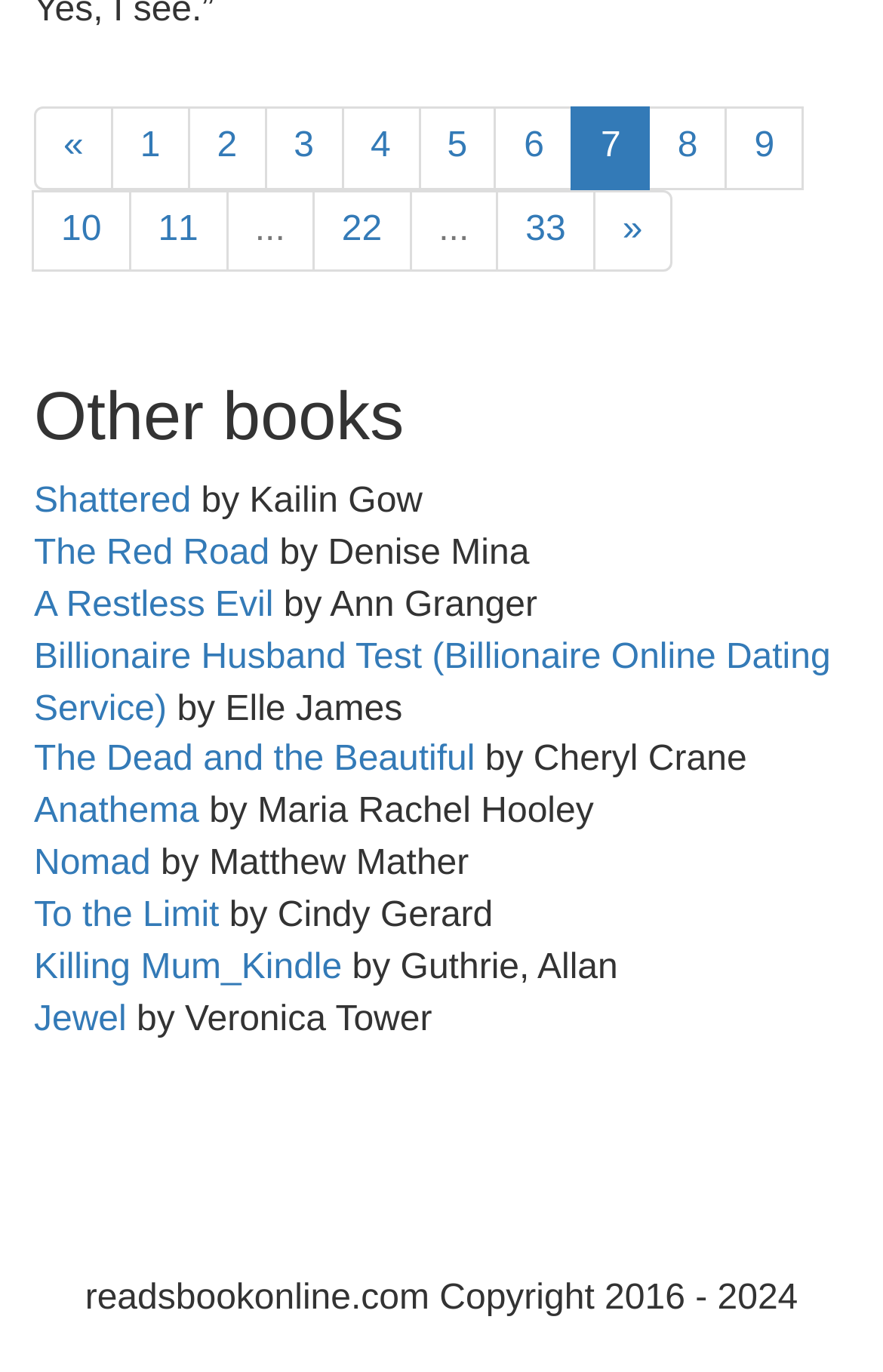Please locate the bounding box coordinates for the element that should be clicked to achieve the following instruction: "go to next page". Ensure the coordinates are given as four float numbers between 0 and 1, i.e., [left, top, right, bottom].

[0.671, 0.138, 0.761, 0.199]